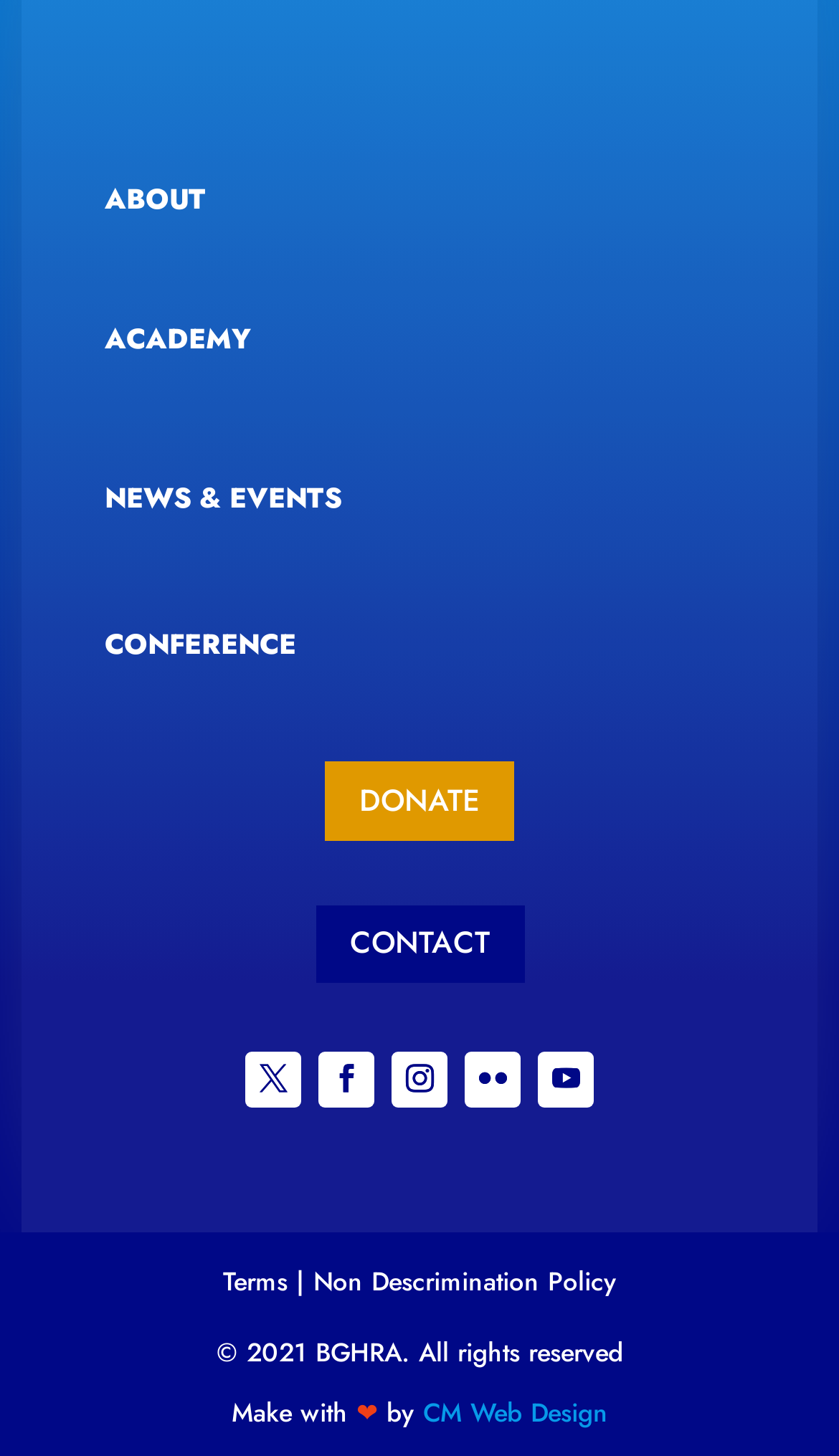Please identify the bounding box coordinates of the element's region that I should click in order to complete the following instruction: "attend conference". The bounding box coordinates consist of four float numbers between 0 and 1, i.e., [left, top, right, bottom].

[0.125, 0.429, 0.353, 0.457]